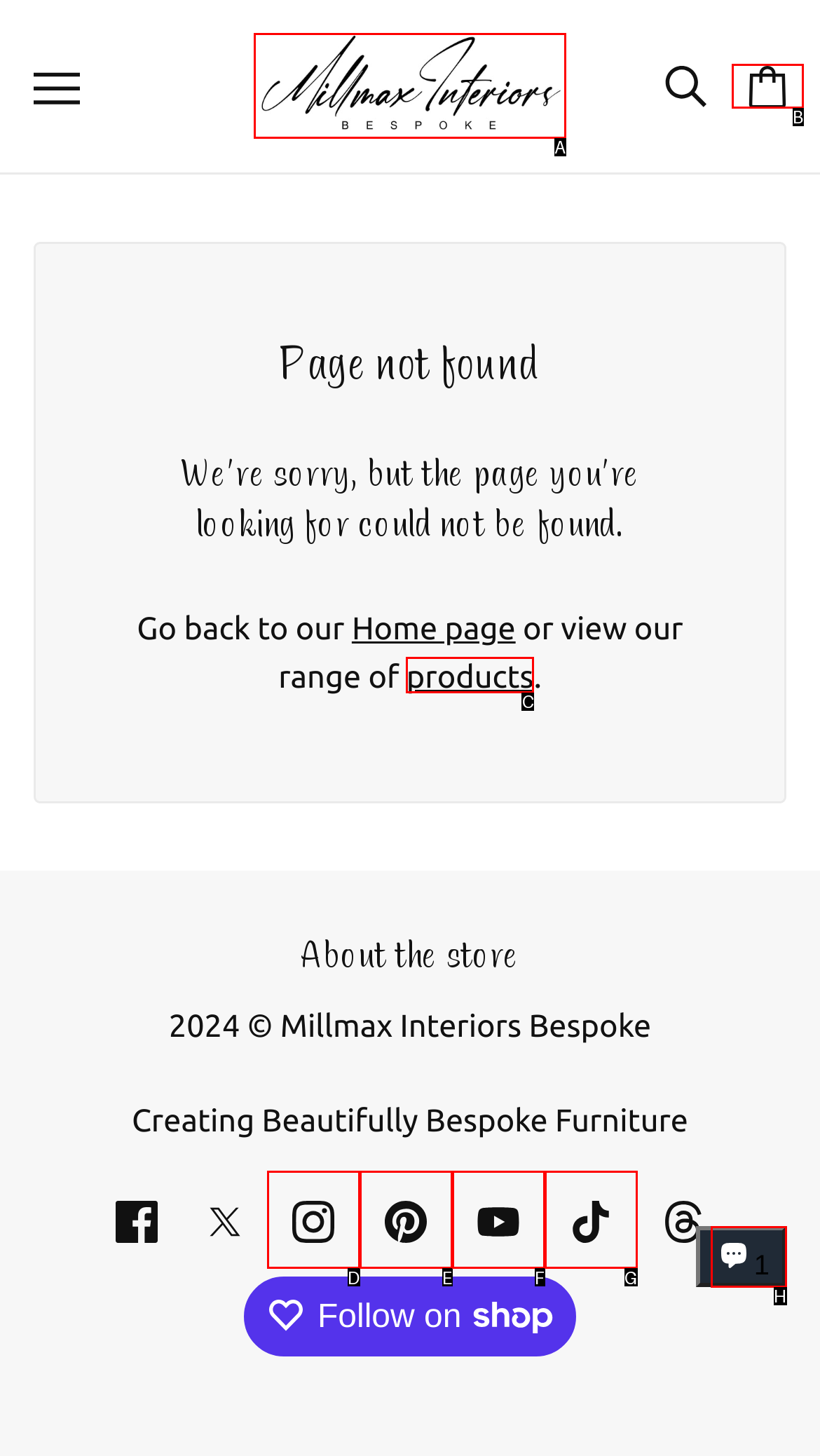Determine the right option to click to perform this task: Click on the Millmax Interiors Bespoke link
Answer with the correct letter from the given choices directly.

A